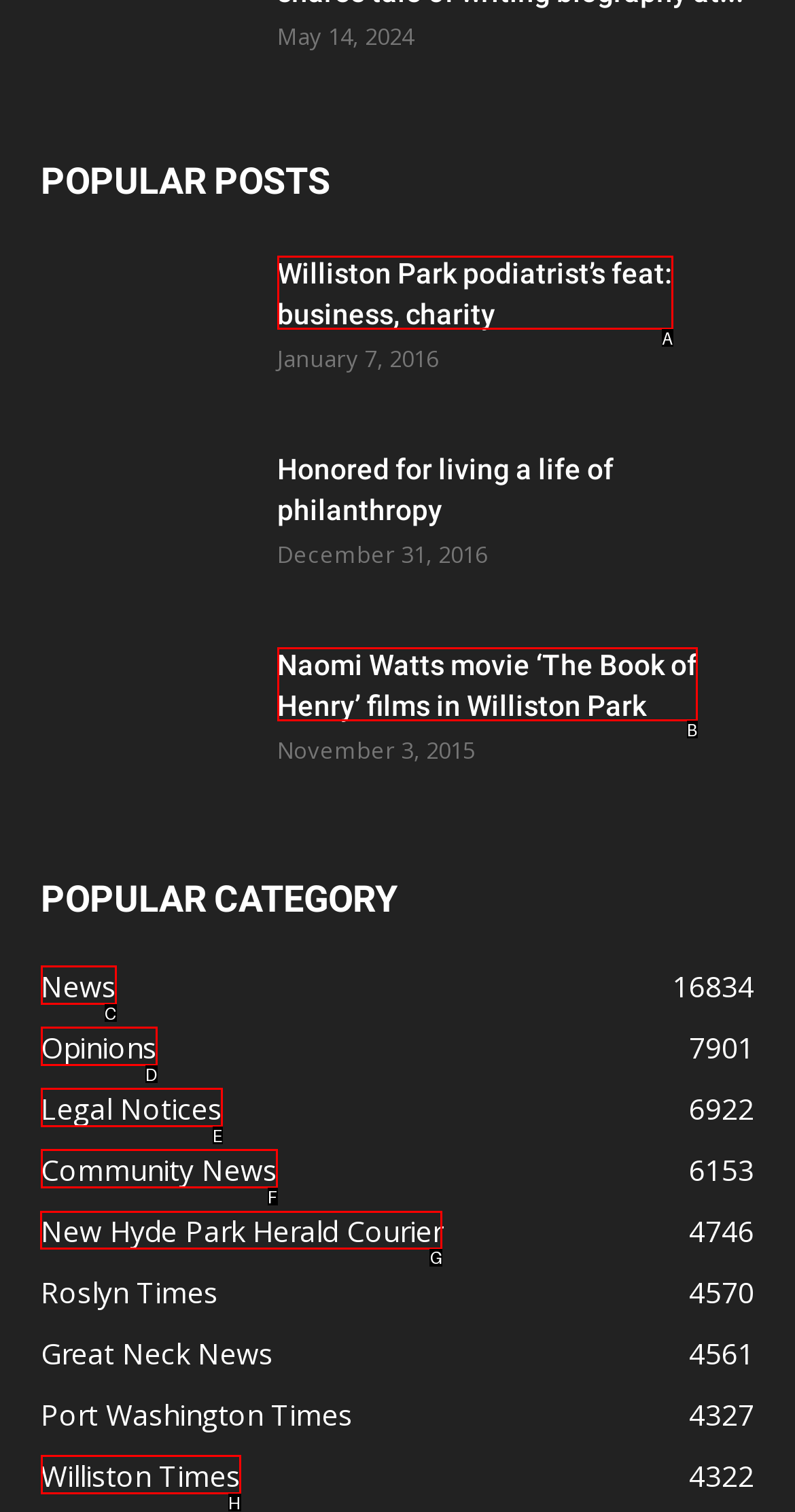Out of the given choices, which letter corresponds to the UI element required to Read news from 'New Hyde Park Herald Courier'? Answer with the letter.

G